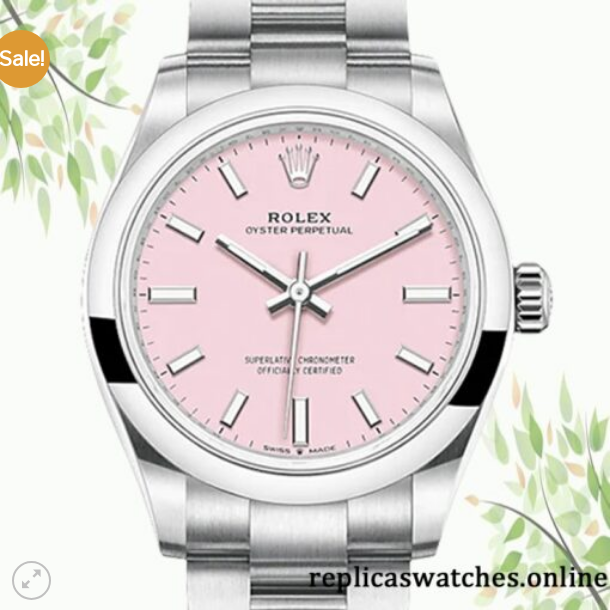Offer an in-depth caption that covers the entire scene depicted in the image.

This captivating image showcases the elegant Rolex Oyster Perpetual watch, model m277200-0009. The timepiece features a striking pink dial, adorned with shiny silver hour markers and hands, exuding sophistication and charm. The Oyster Perpetual is celebrated for its robust steel case and the renowned Rolex crown at the top, symbolizing luxury and craftsmanship. This model is equipped with the Rolex Calibre 2671 movement, ensuring precision and reliability. The watch is expertly designed for women, highlighting both style and functionality in every aspect. A "Sale!" tag adds an exciting touch, inviting potential buyers to seize the opportunity. Surrounding elements, such as soft leaves, enhance the visual appeal, making this watch a perfect accessory for any occasion. The image is sourced from replicaswatches.online, a platform offering fine replica watches.